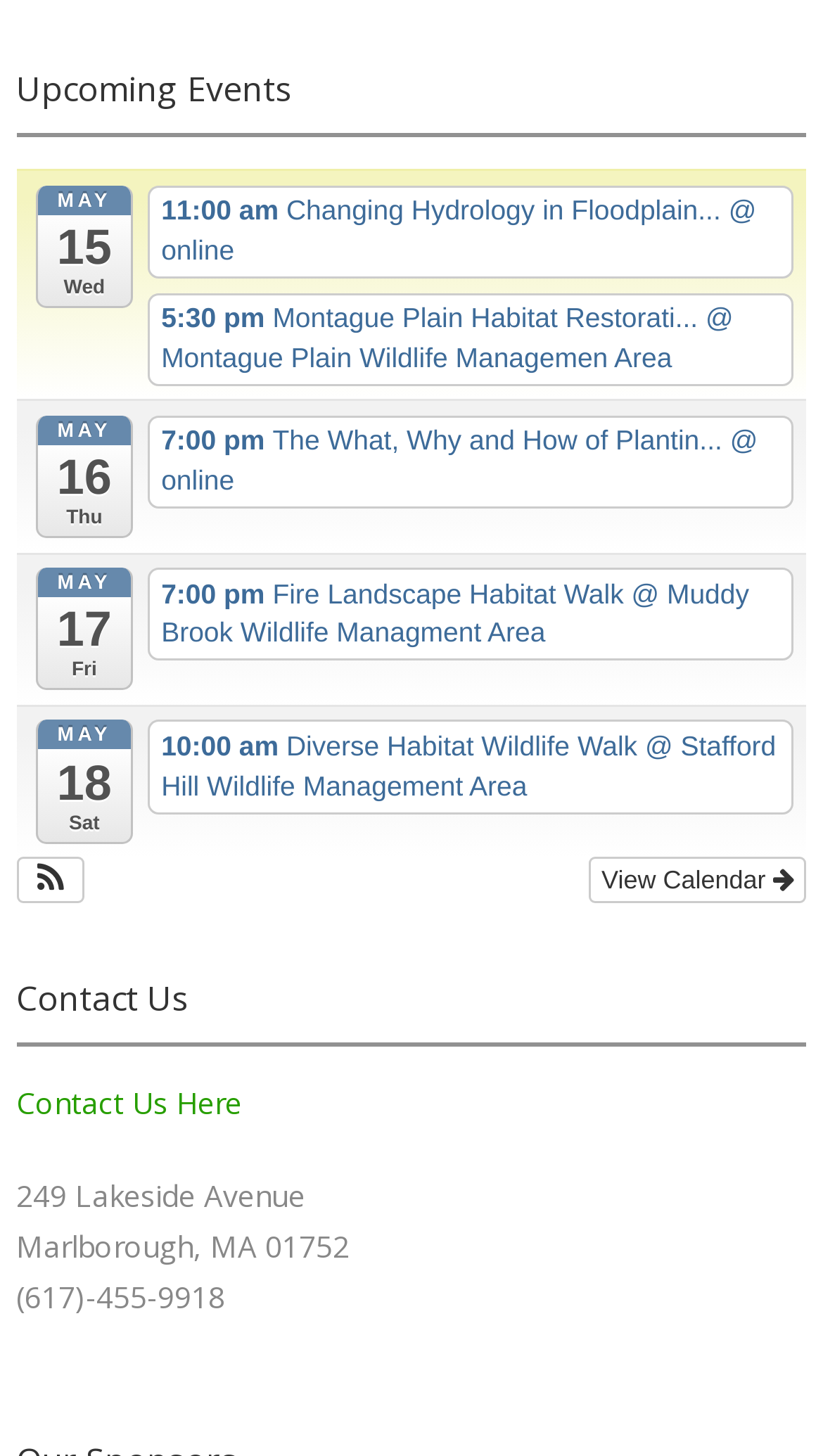What is the address to contact?
Using the image as a reference, answer the question in detail.

I found the contact information section and the address is listed as '249 Lakeside Avenue' and 'Marlborough, MA 01752'.